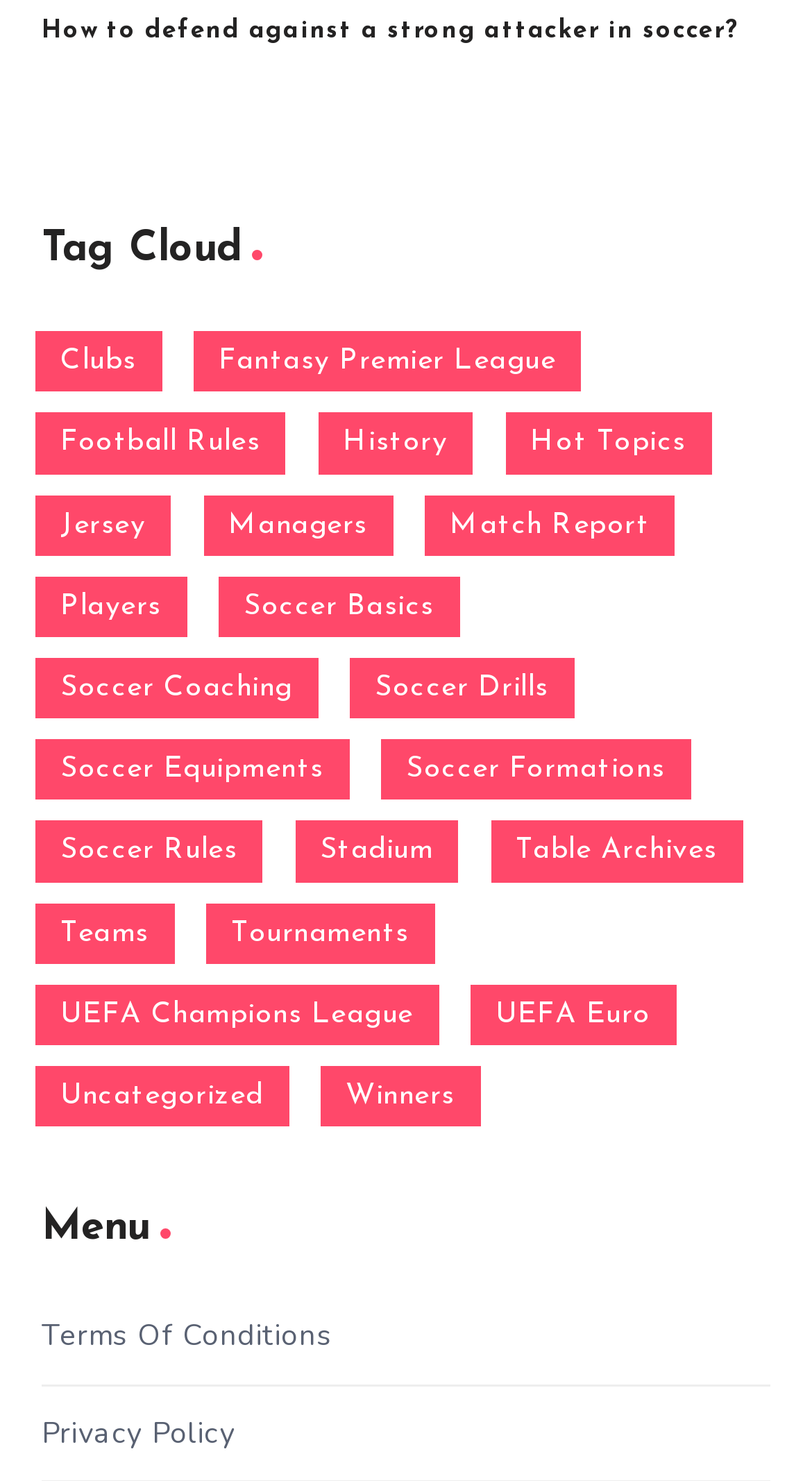Answer the question using only one word or a concise phrase: How many items are in the 'Soccer Basics' category?

58